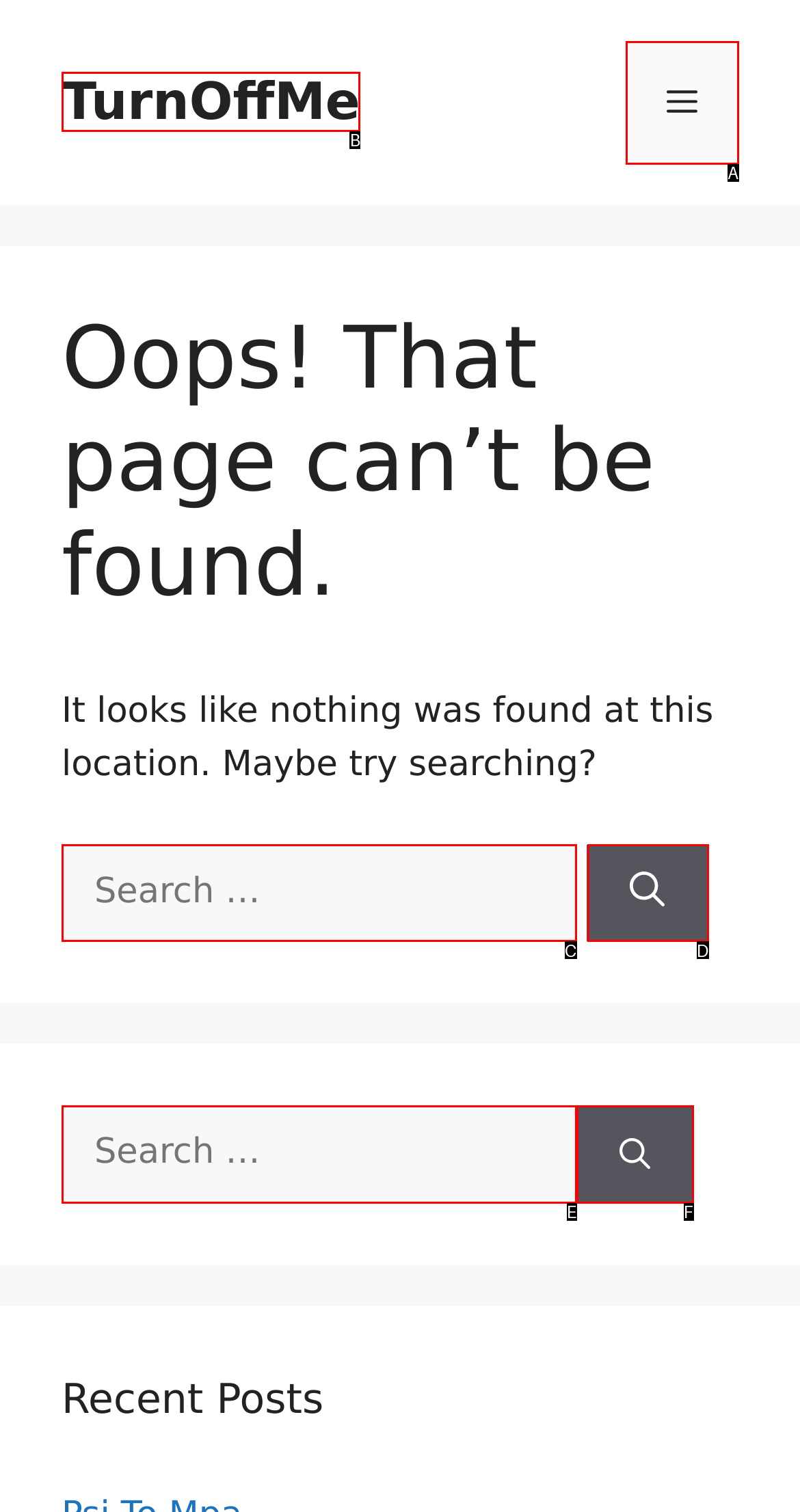Please identify the UI element that matches the description: Menu
Respond with the letter of the correct option.

A